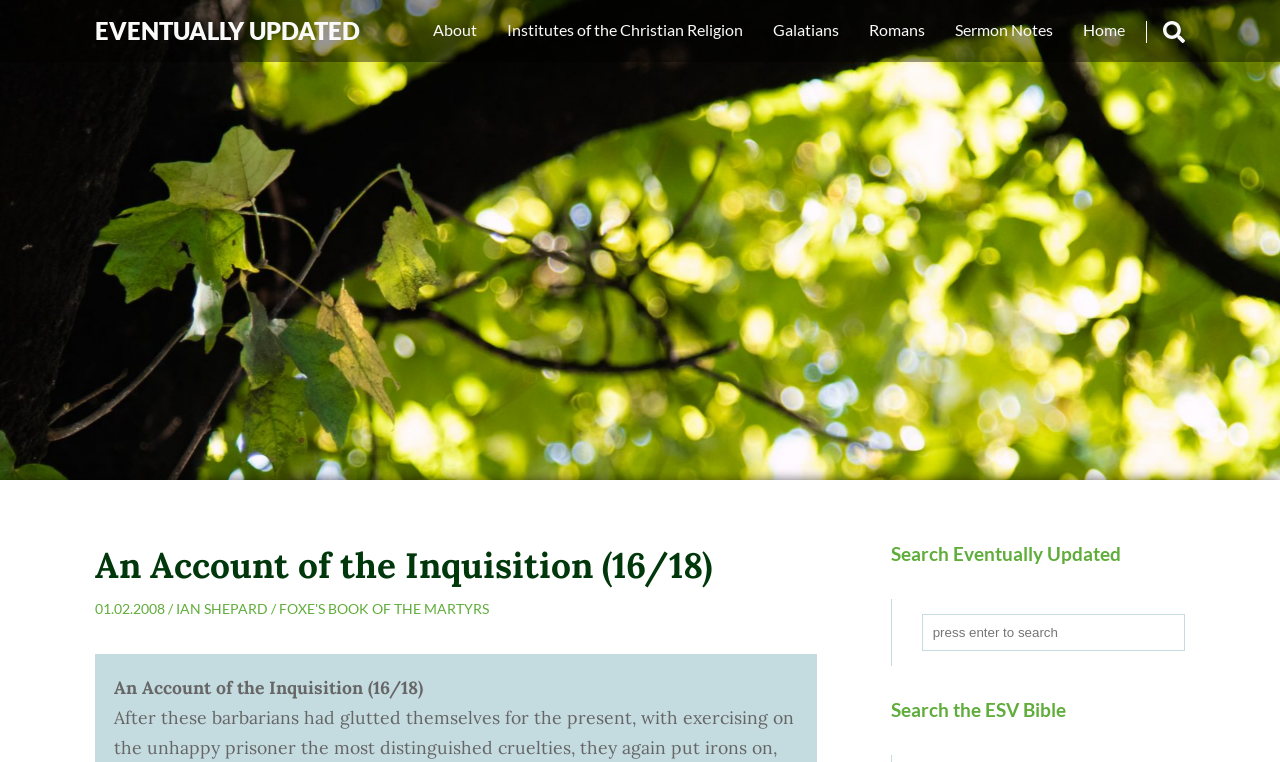Please identify the bounding box coordinates of the element's region that I should click in order to complete the following instruction: "go to 'Home' page". The bounding box coordinates consist of four float numbers between 0 and 1, i.e., [left, top, right, bottom].

[0.834, 0.0, 0.891, 0.079]